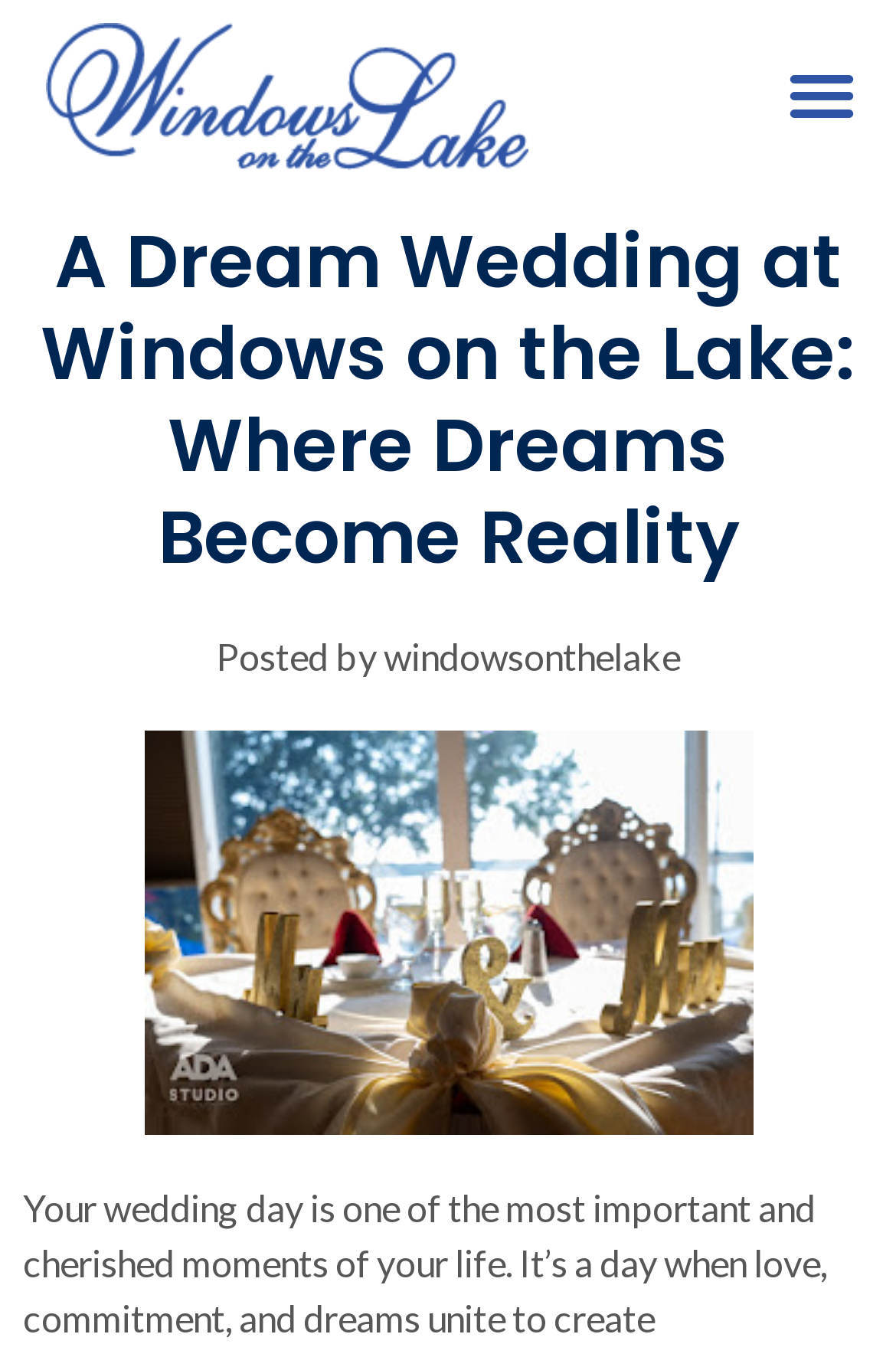Identify the main title of the webpage and generate its text content.

A Dream Wedding at Windows on the Lake: Where Dreams Become Reality